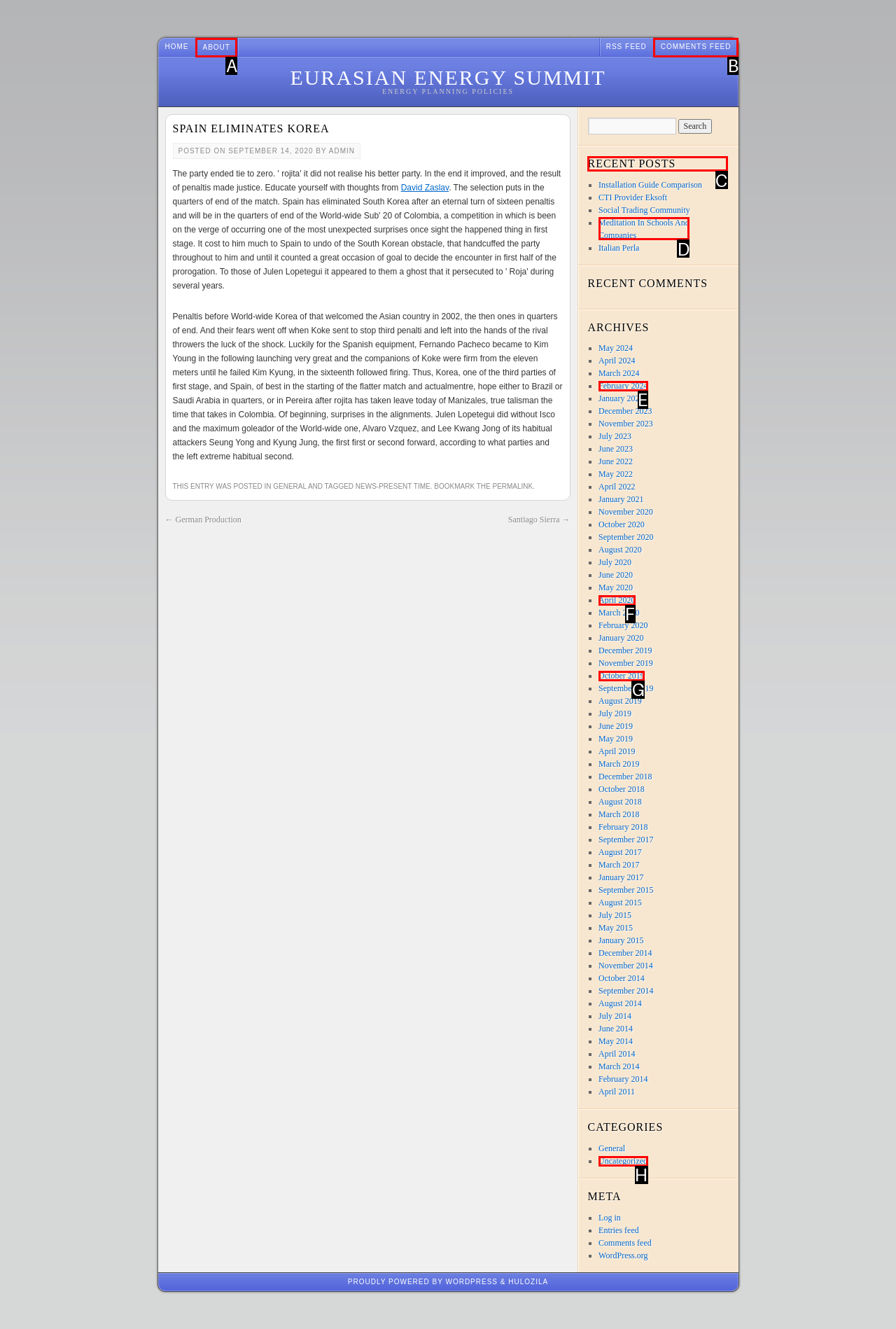Which UI element should be clicked to perform the following task: View recent posts? Answer with the corresponding letter from the choices.

C